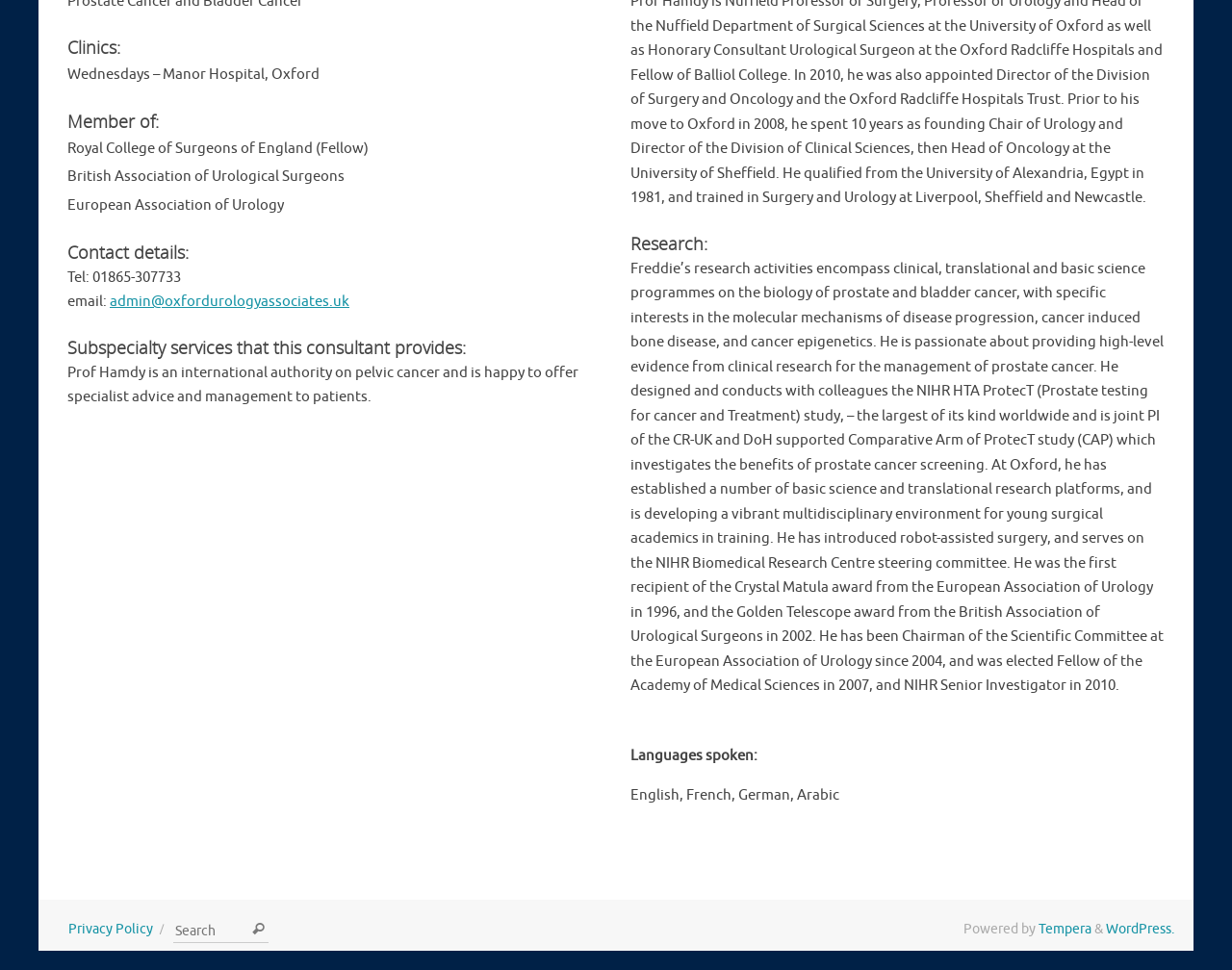Locate the bounding box of the user interface element based on this description: "WordPress.".

[0.898, 0.95, 0.953, 0.966]